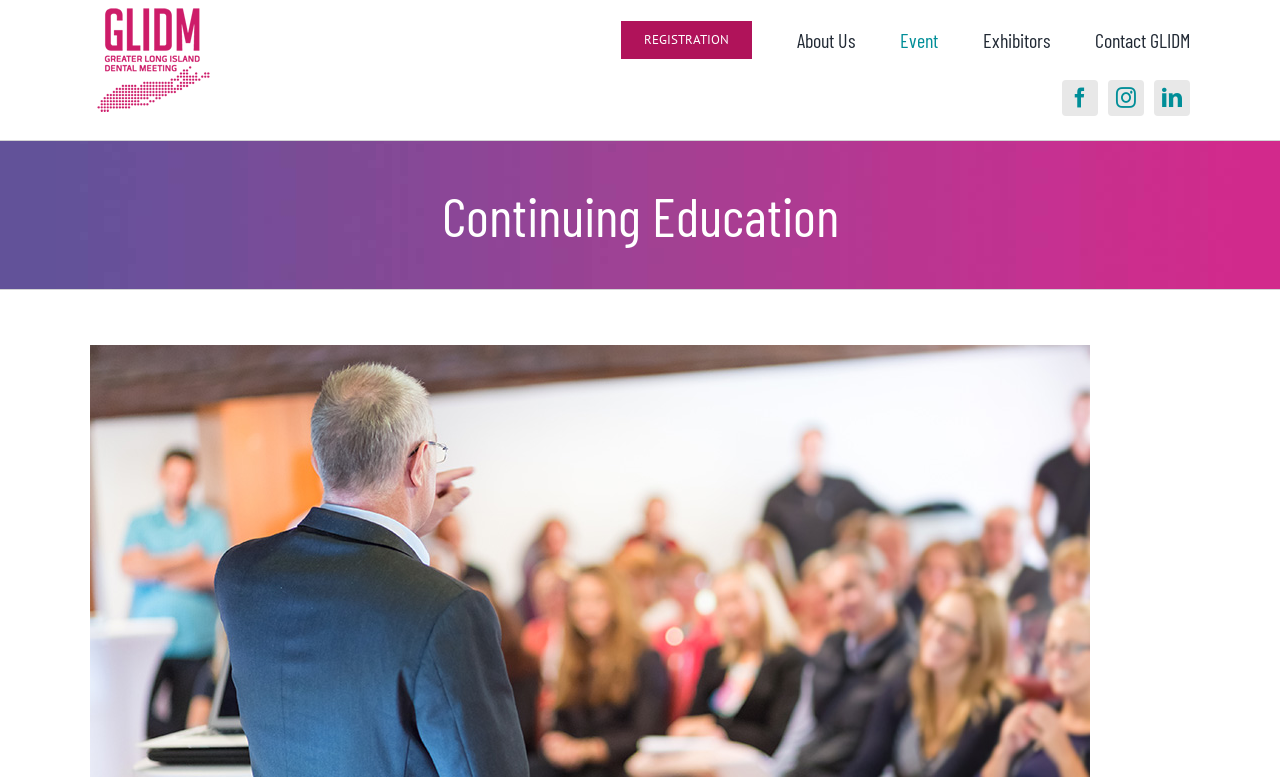Provide a short answer to the following question with just one word or phrase: What is the name of the logo at the top left corner?

GLIDM Logo